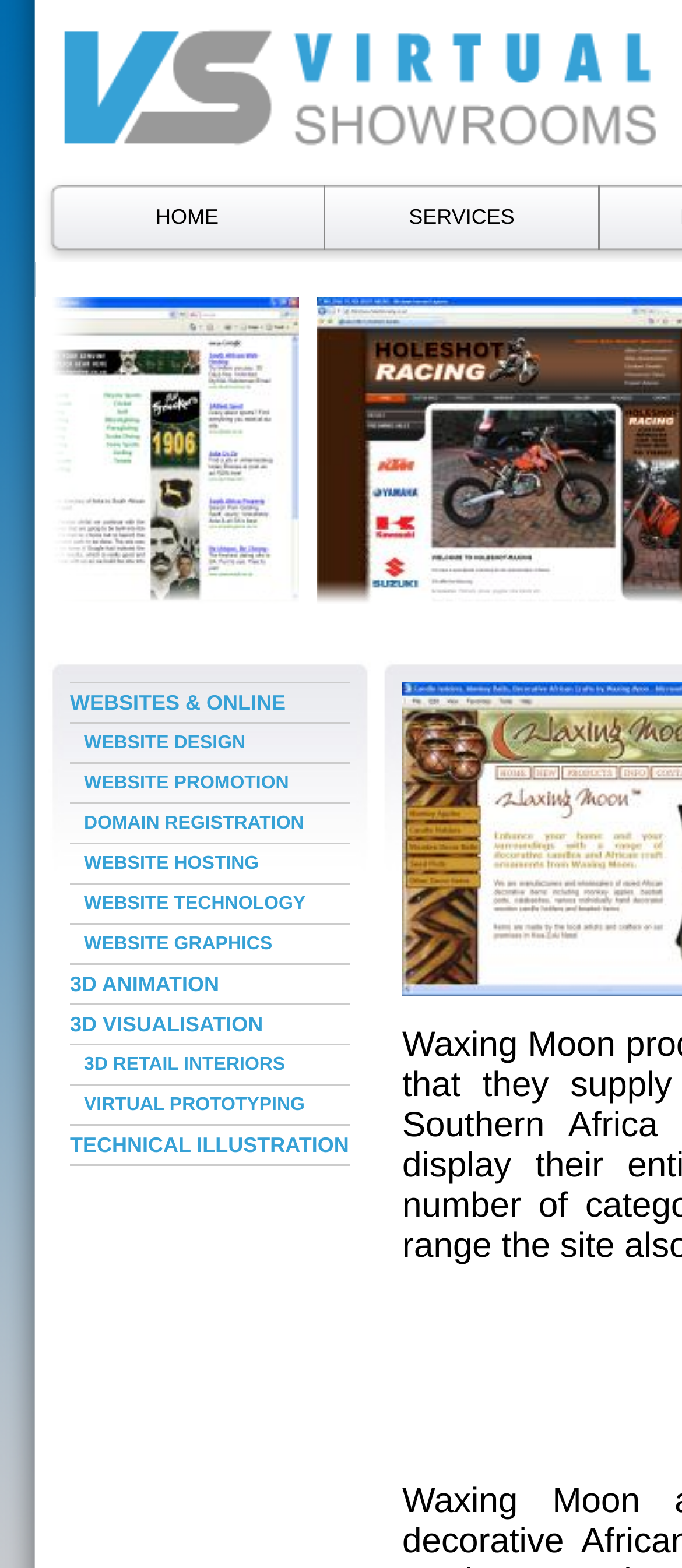By analyzing the image, answer the following question with a detailed response: What is the main theme of this website?

Based on the root element's text 'African art and craft manufacturers, wholesalers, export web site', it can be inferred that the main theme of this website is related to African art and craft.